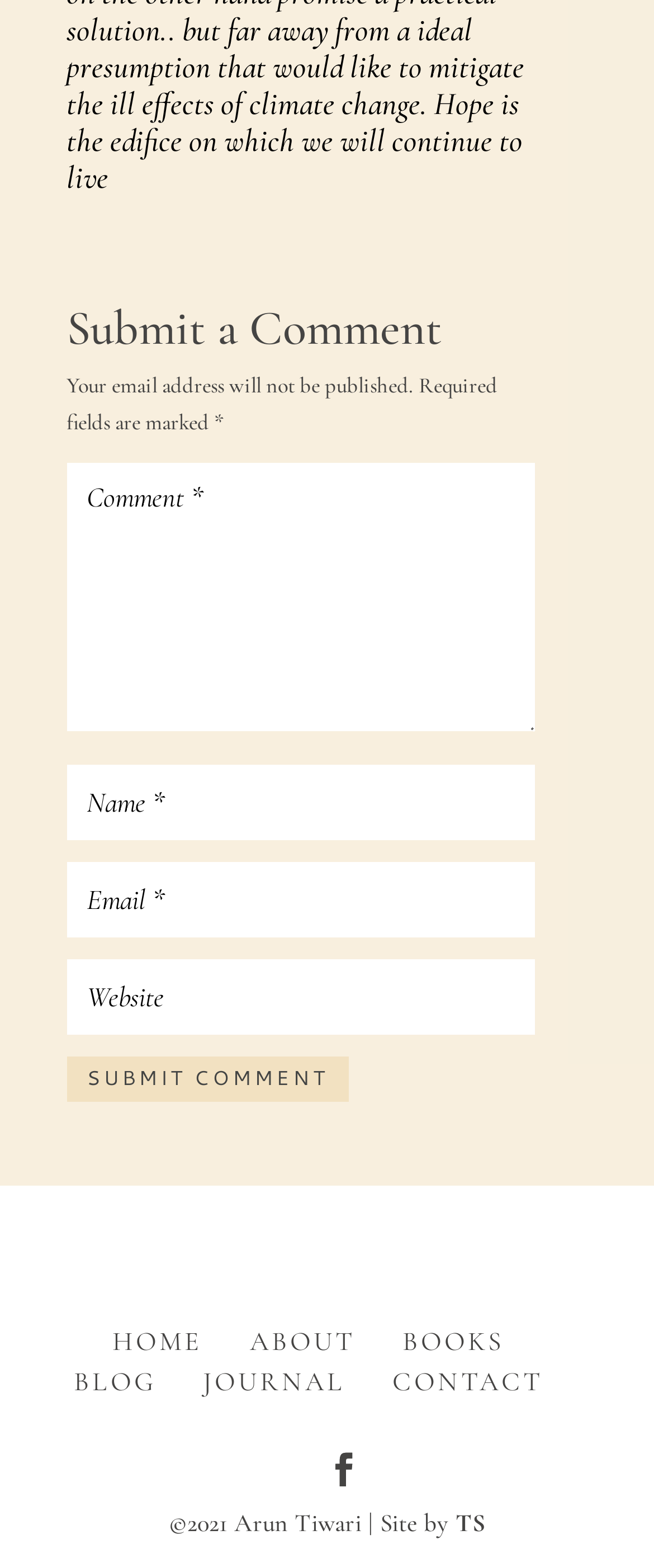Can you find the bounding box coordinates for the UI element given this description: "Submit Comment"? Provide the coordinates as four float numbers between 0 and 1: [left, top, right, bottom].

[0.102, 0.674, 0.533, 0.703]